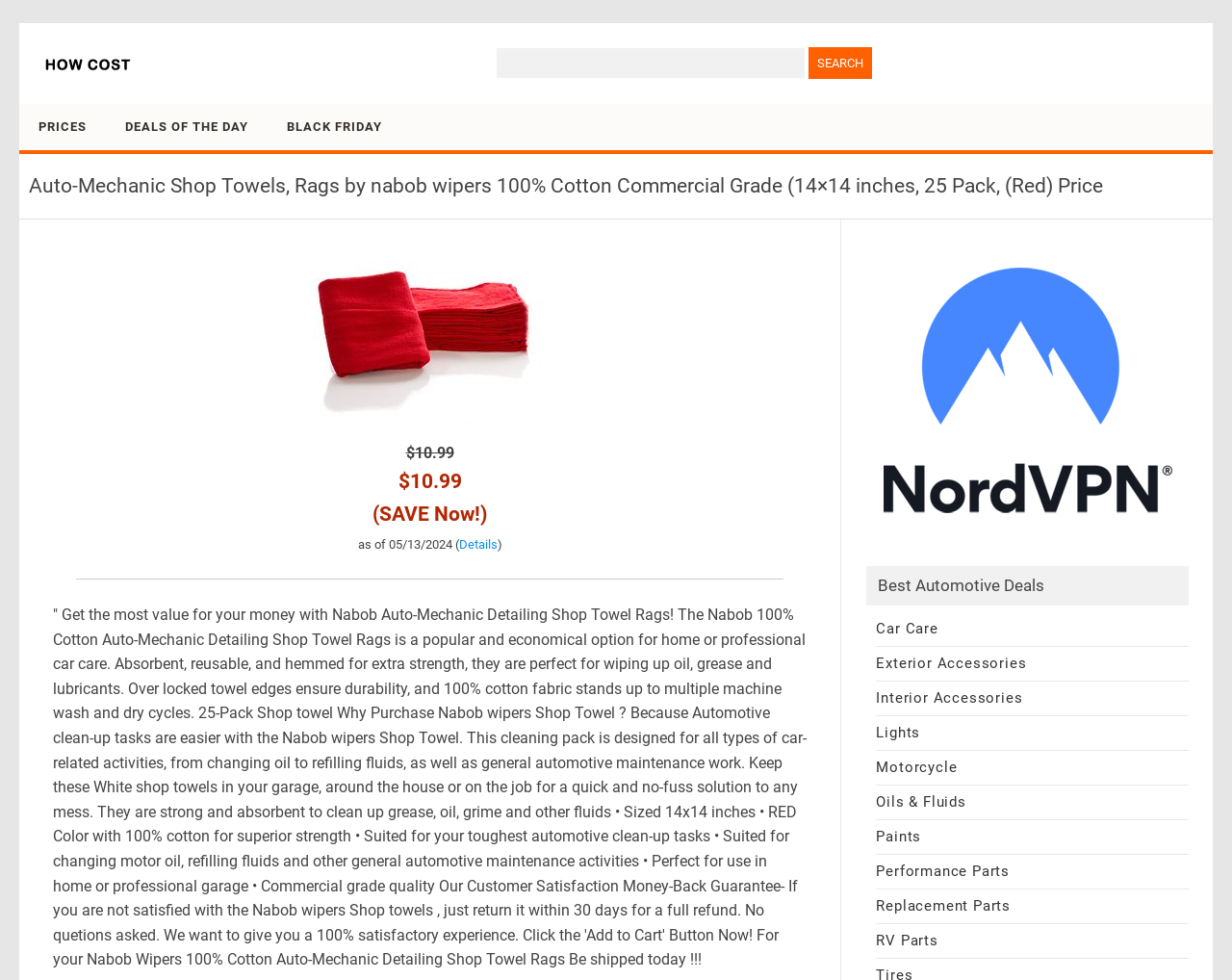Identify and provide the bounding box coordinates of the UI element described: "parent_node: Search for: name="s"". The coordinates should be formatted as [left, top, right, bottom], with each number being a float between 0 and 1.

[0.403, 0.049, 0.653, 0.08]